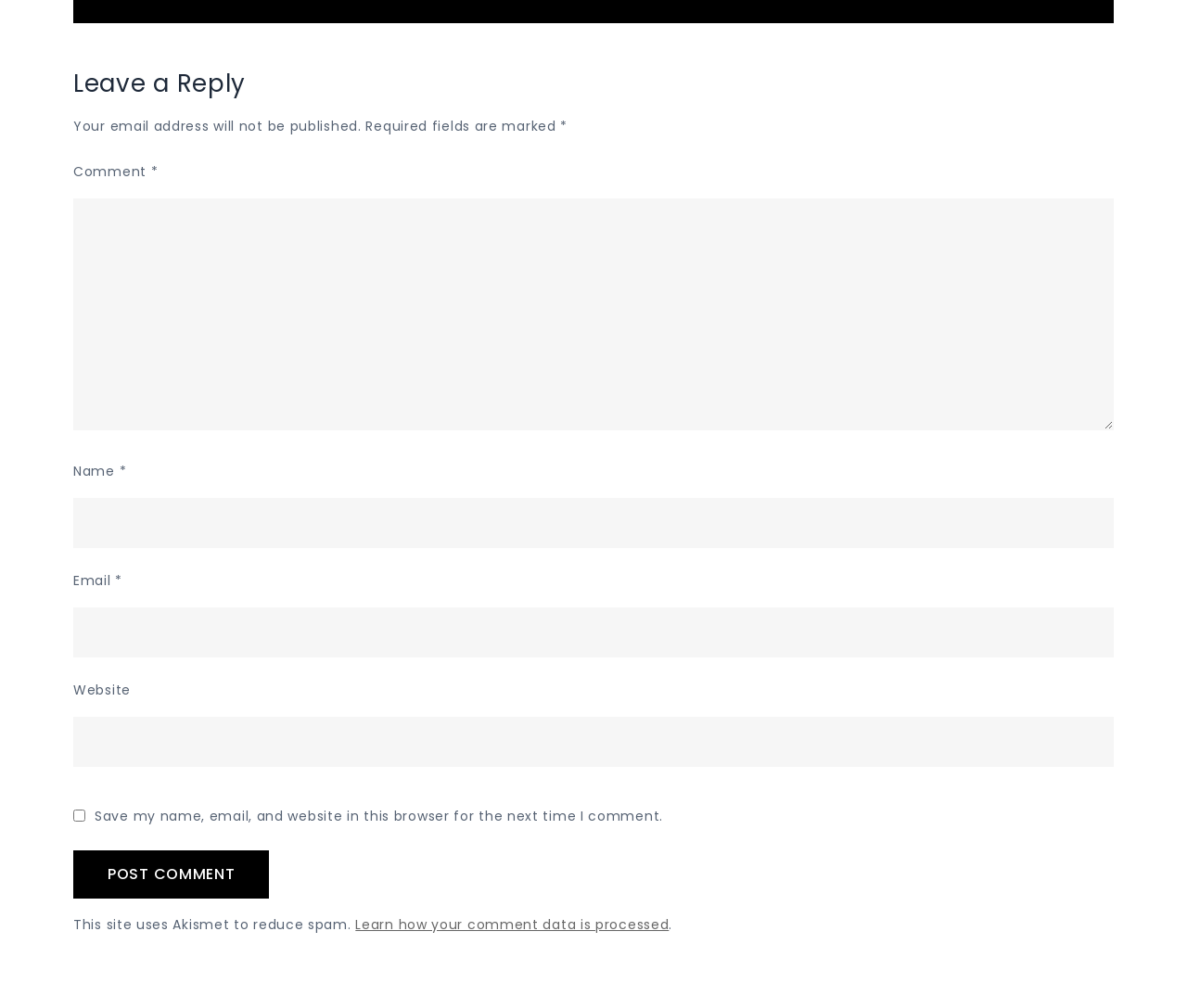Respond with a single word or short phrase to the following question: 
What is the purpose of the checkbox?

Save comment info